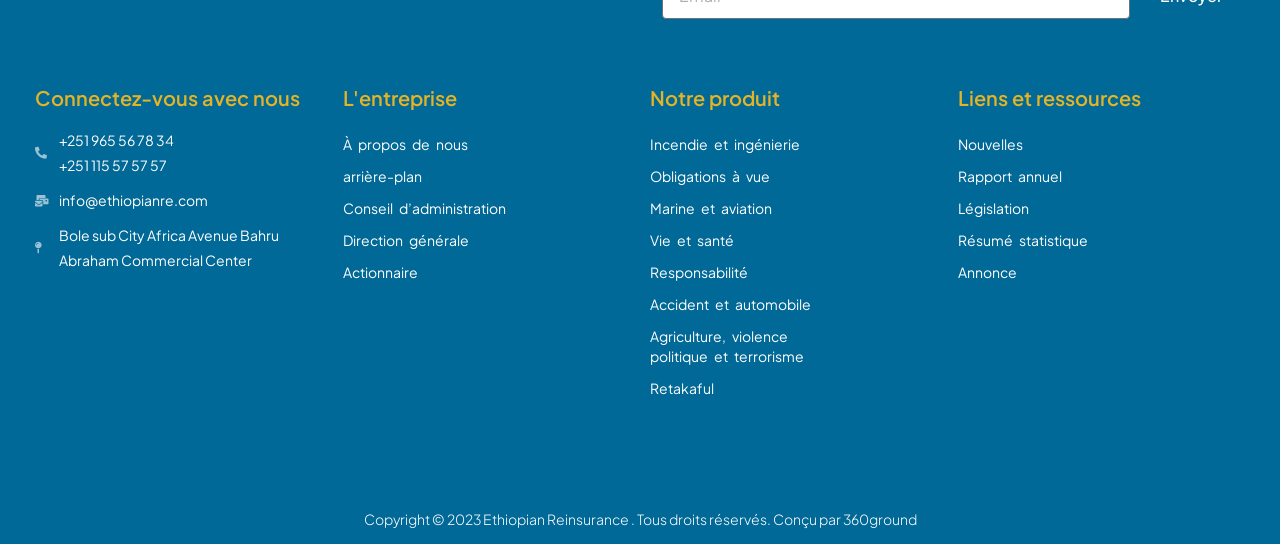Find the bounding box of the UI element described as: "Marine et aviation". The bounding box coordinates should be given as four float values between 0 and 1, i.e., [left, top, right, bottom].

[0.508, 0.354, 0.654, 0.412]